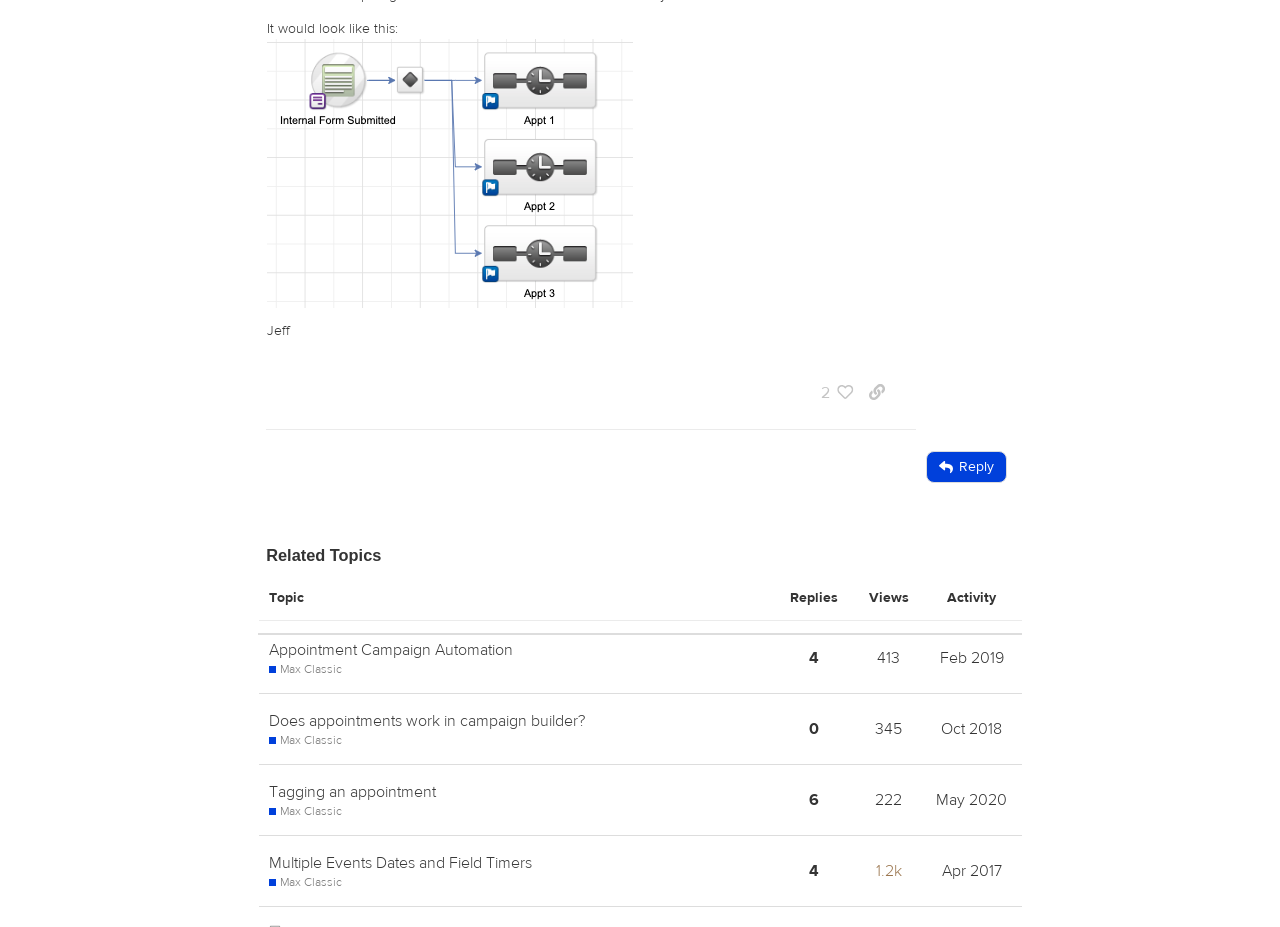What is the name of the person who made the post?
From the details in the image, answer the question comprehensively.

The name of the person who made the post is Jeff, which is indicated by the StaticText element 'Jeff' with bounding box coordinates [0.209, 0.348, 0.227, 0.367]